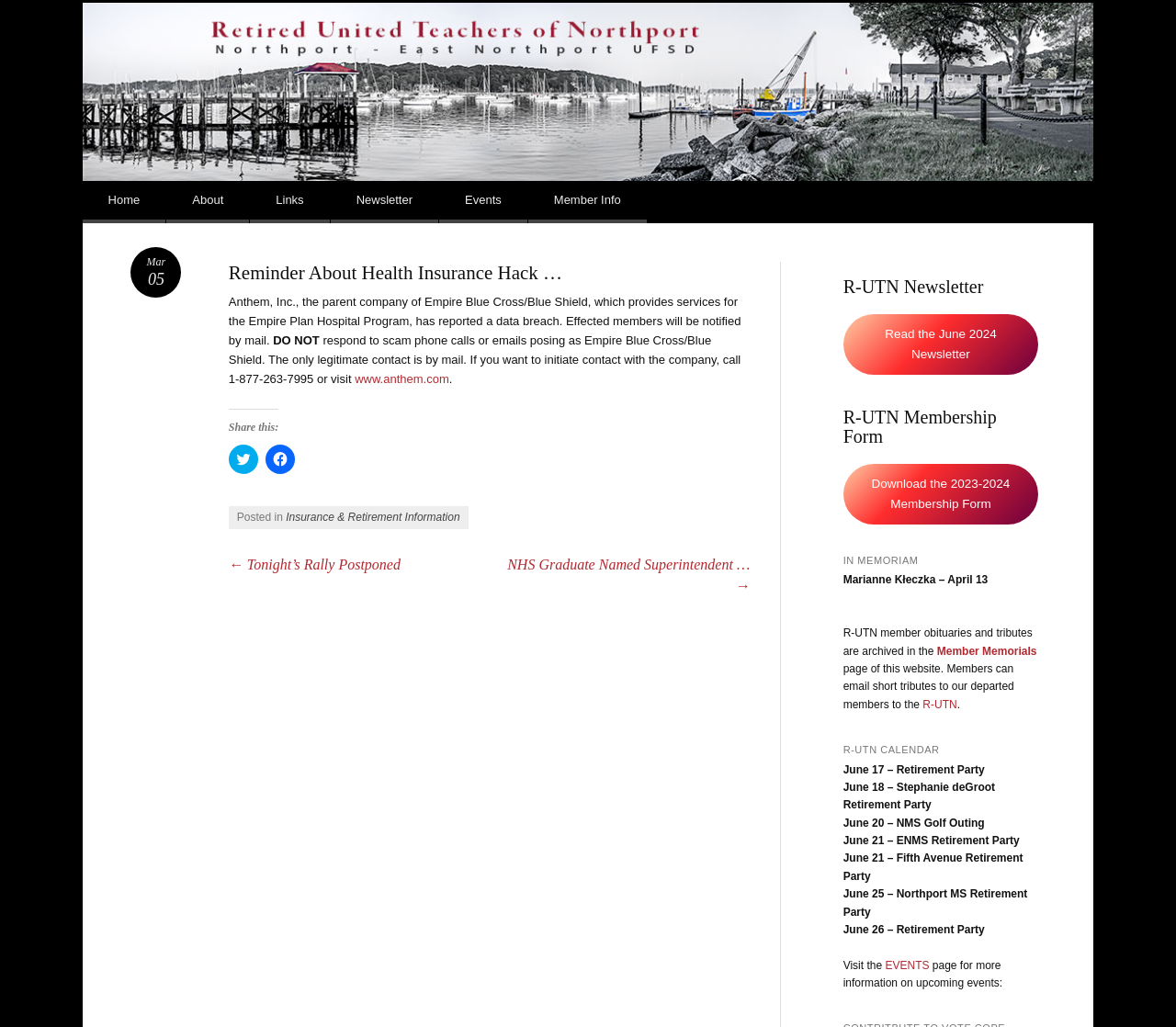Can you pinpoint the bounding box coordinates for the clickable element required for this instruction: "Visit the EVENTS page"? The coordinates should be four float numbers between 0 and 1, i.e., [left, top, right, bottom].

[0.753, 0.934, 0.793, 0.946]